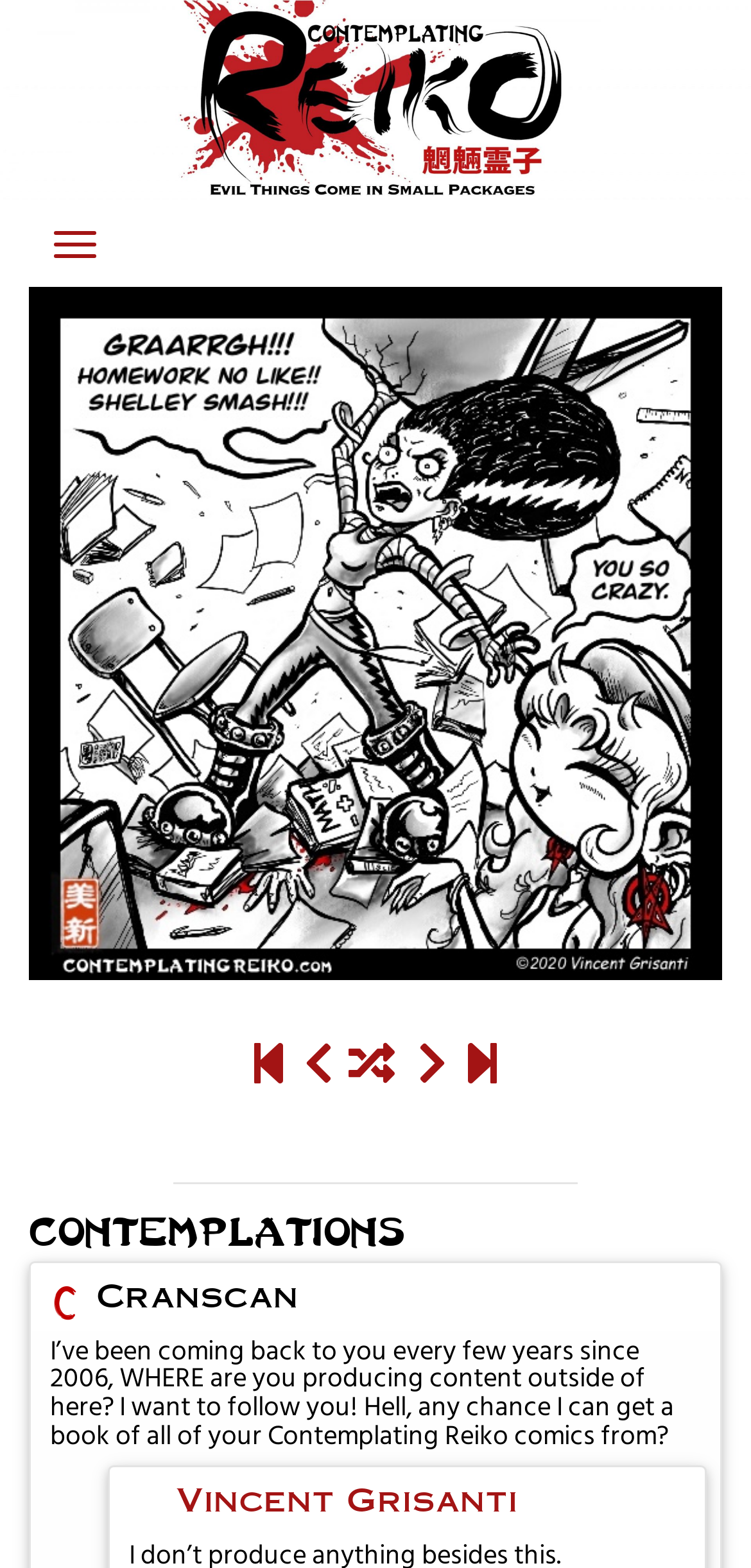Identify the bounding box coordinates of the section to be clicked to complete the task described by the following instruction: "Click on Contemplating Reiko link". The coordinates should be four float numbers between 0 and 1, formatted as [left, top, right, bottom].

[0.0, 0.048, 1.0, 0.08]